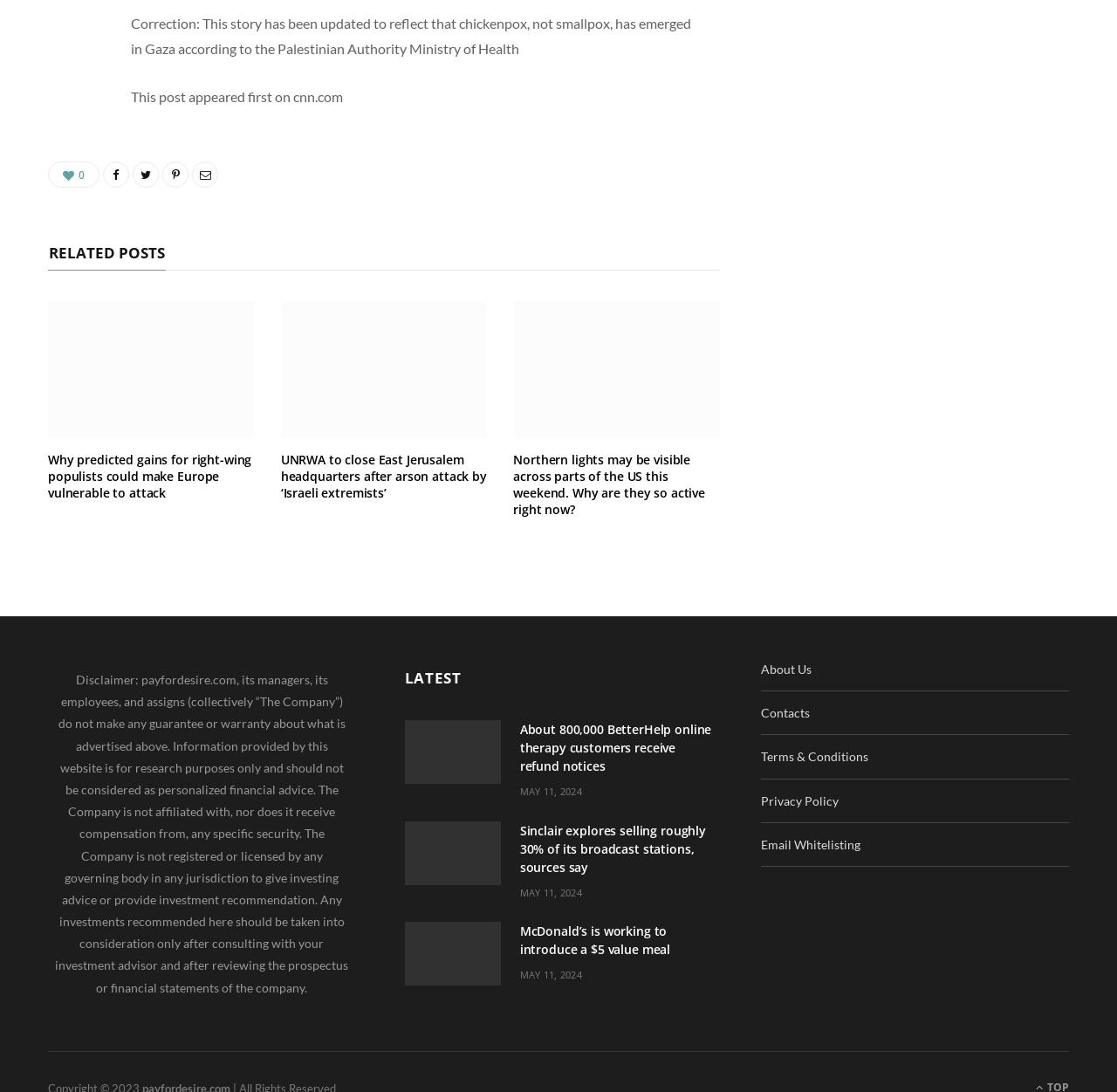Please find the bounding box for the UI element described by: "About Us".

[0.681, 0.606, 0.727, 0.62]